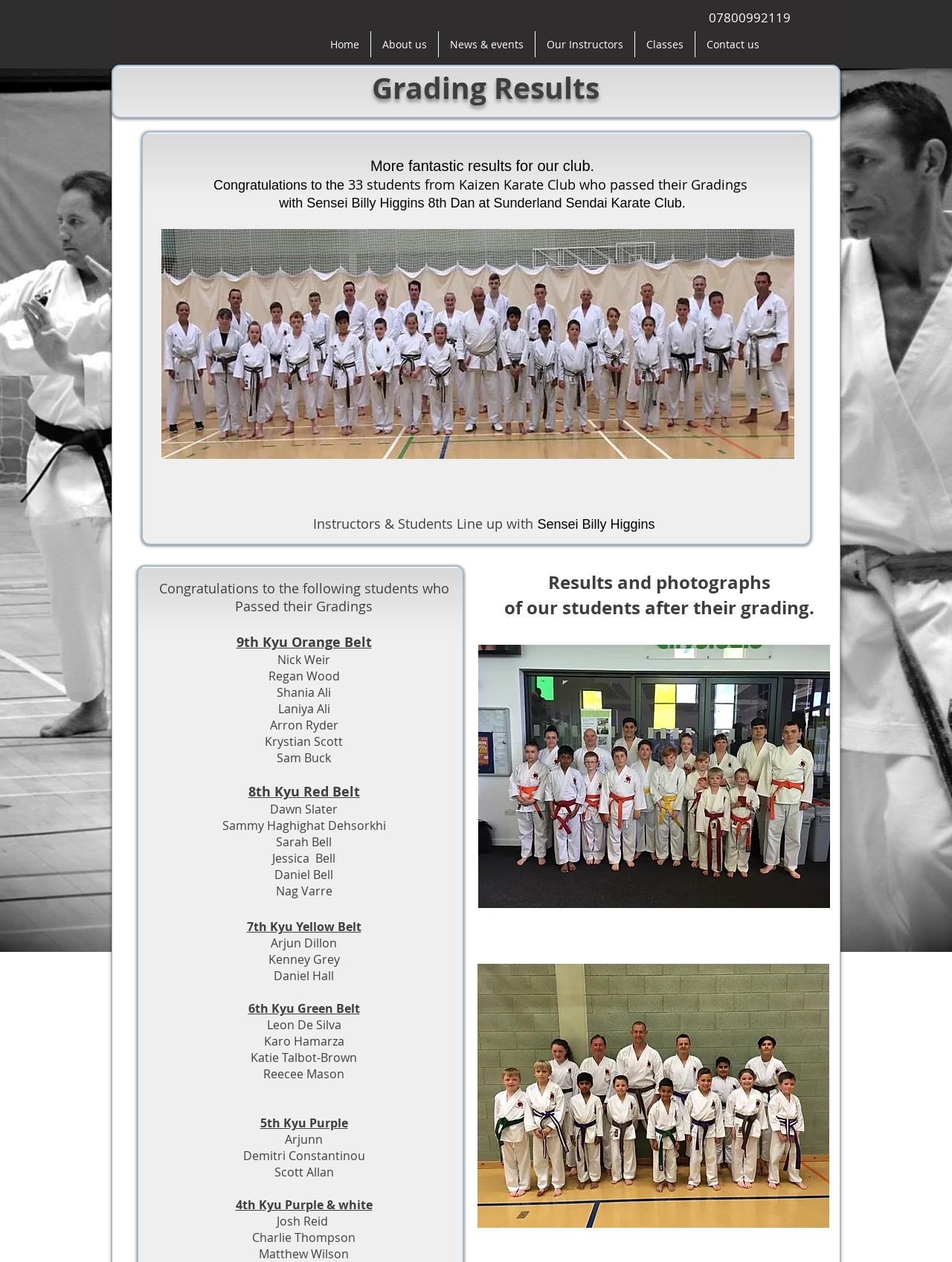What is the name of the karate club mentioned on the webpage?
Based on the image, give a one-word or short phrase answer.

Kaizen Karate Club